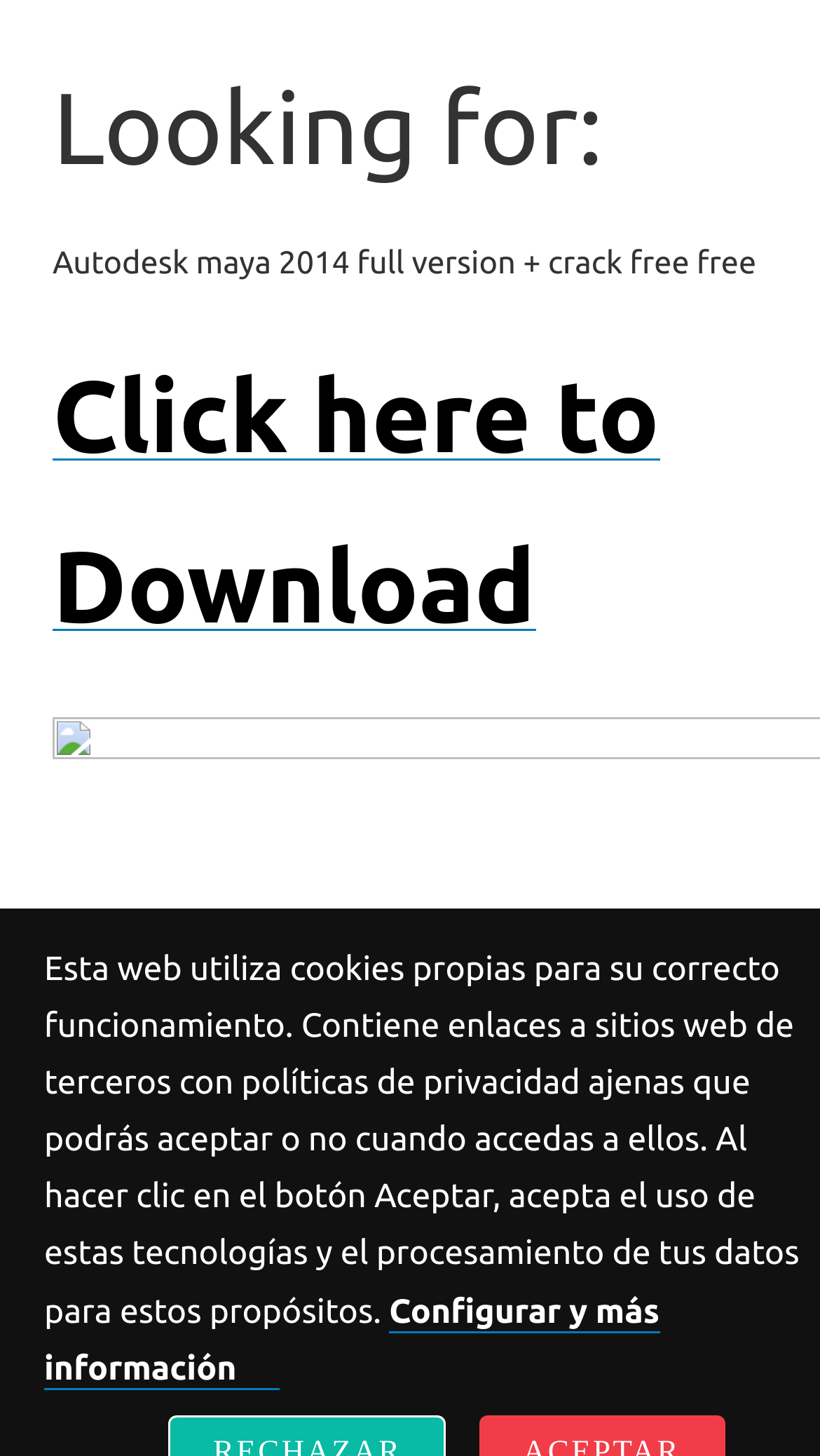Give a short answer using one word or phrase for the question:
What action can be taken on the link?

Download